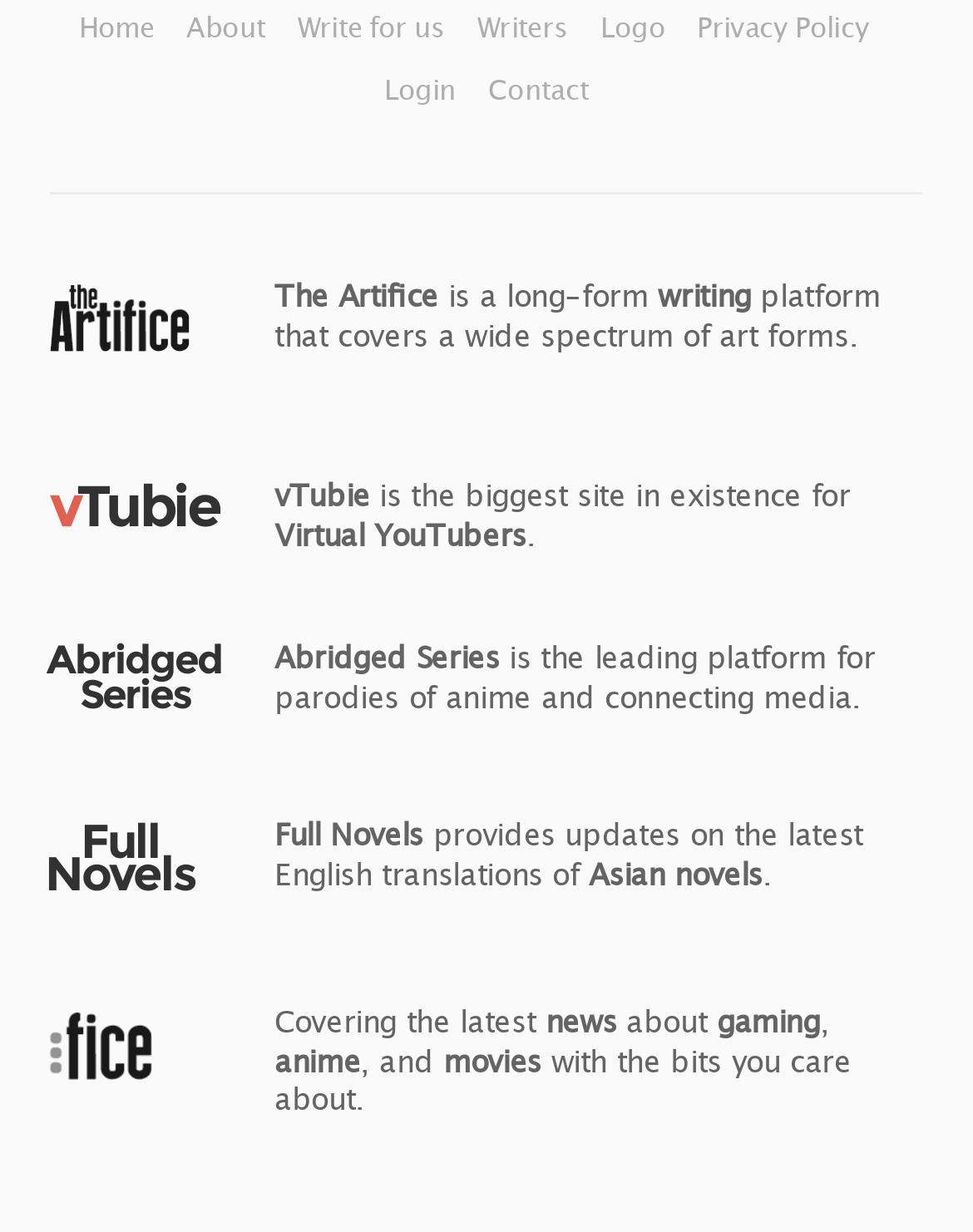Locate the bounding box coordinates of the clickable region necessary to complete the following instruction: "Read about 'The Artifice'". Provide the coordinates in the format of four float numbers between 0 and 1, i.e., [left, top, right, bottom].

[0.051, 0.251, 0.196, 0.293]